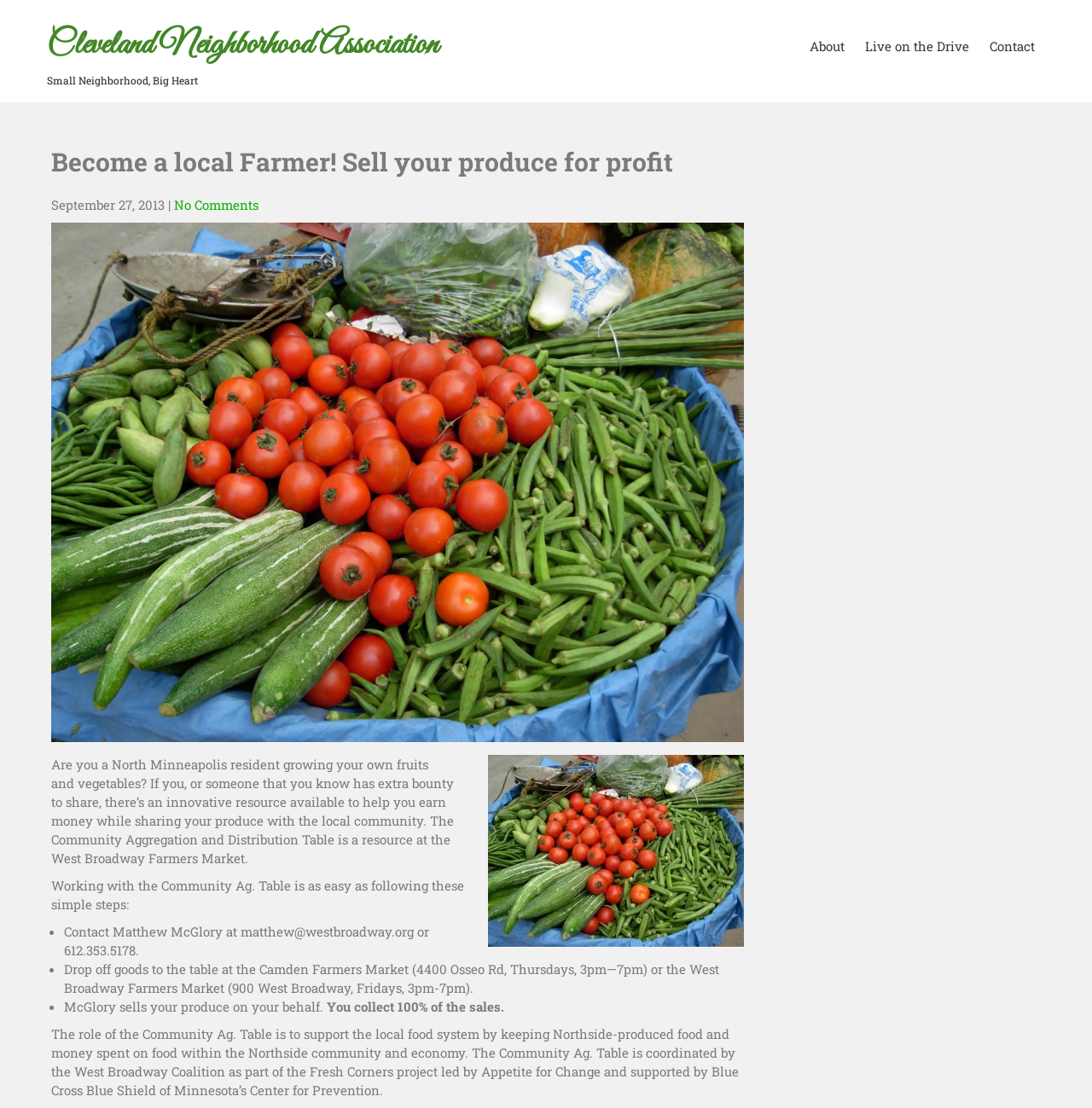How can I sell my produce?
Give a thorough and detailed response to the question.

To sell my produce, I need to contact Matthew McGlory at matthew@westbroadway.org or 612.353.5178, as mentioned in the steps to work with the Community Ag. Table.